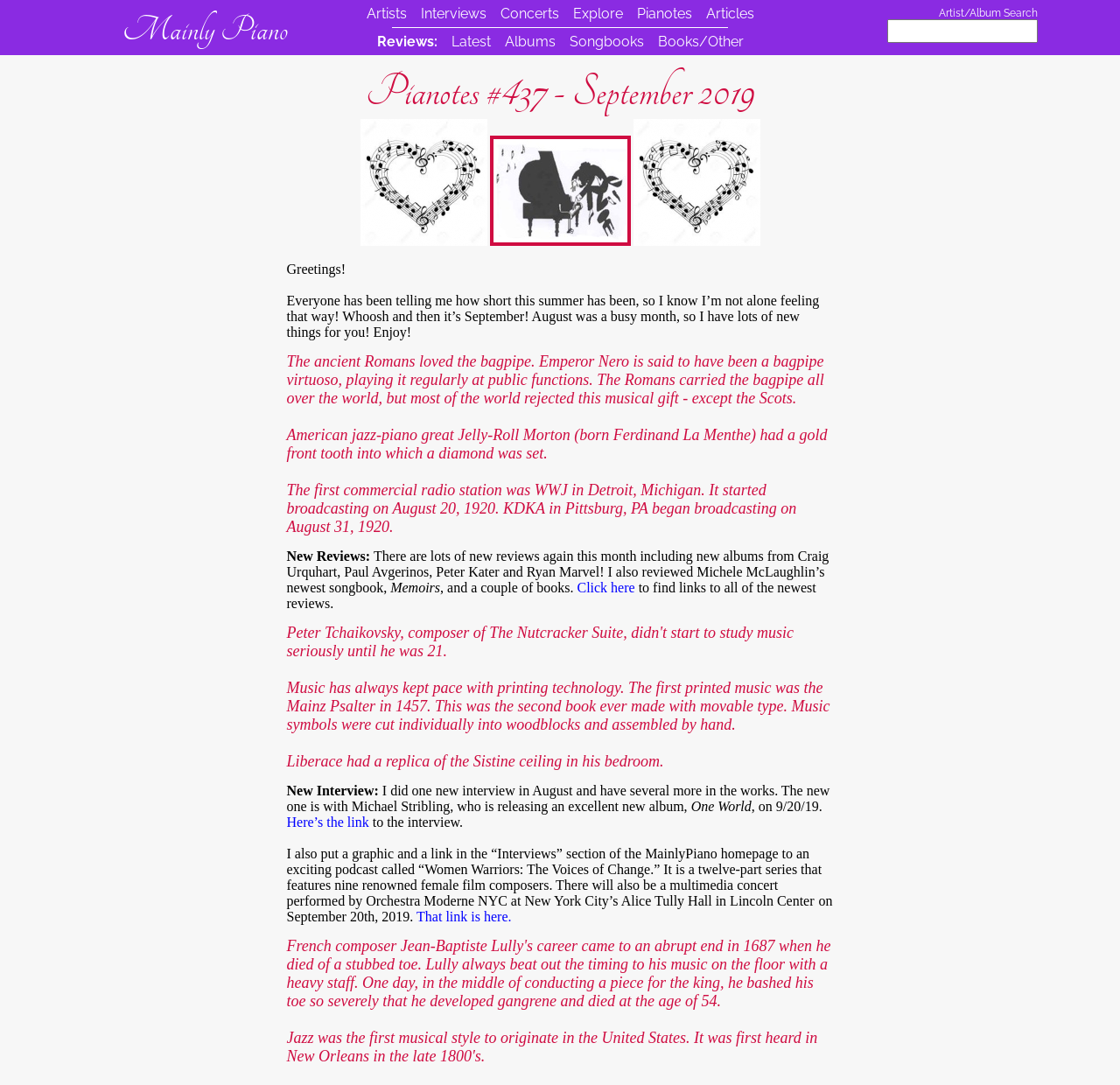Please find the bounding box coordinates of the element that you should click to achieve the following instruction: "Click to read the interview with Michael Stribling". The coordinates should be presented as four float numbers between 0 and 1: [left, top, right, bottom].

[0.256, 0.751, 0.329, 0.765]